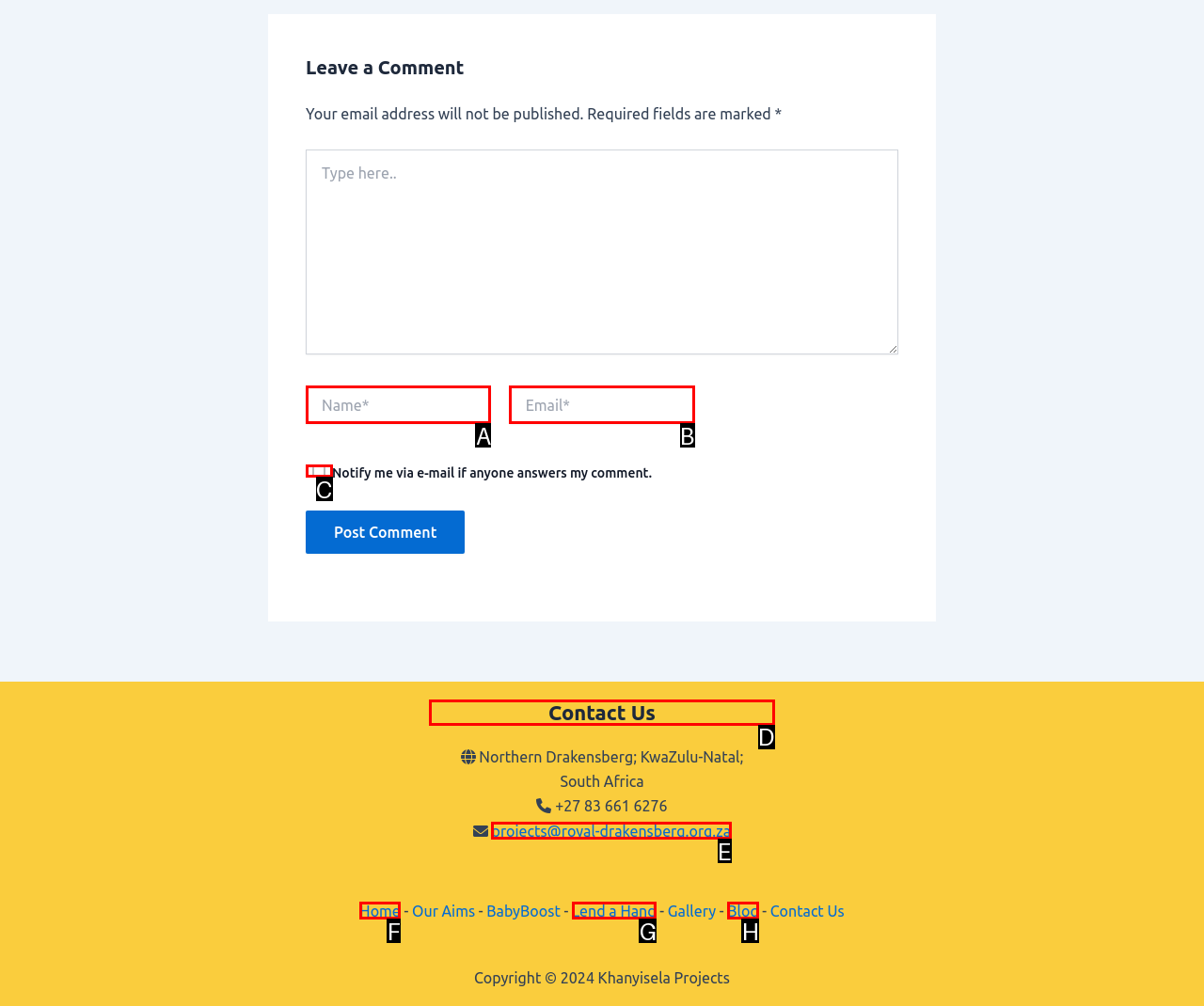Tell me which one HTML element I should click to complete this task: Contact Us Answer with the option's letter from the given choices directly.

D